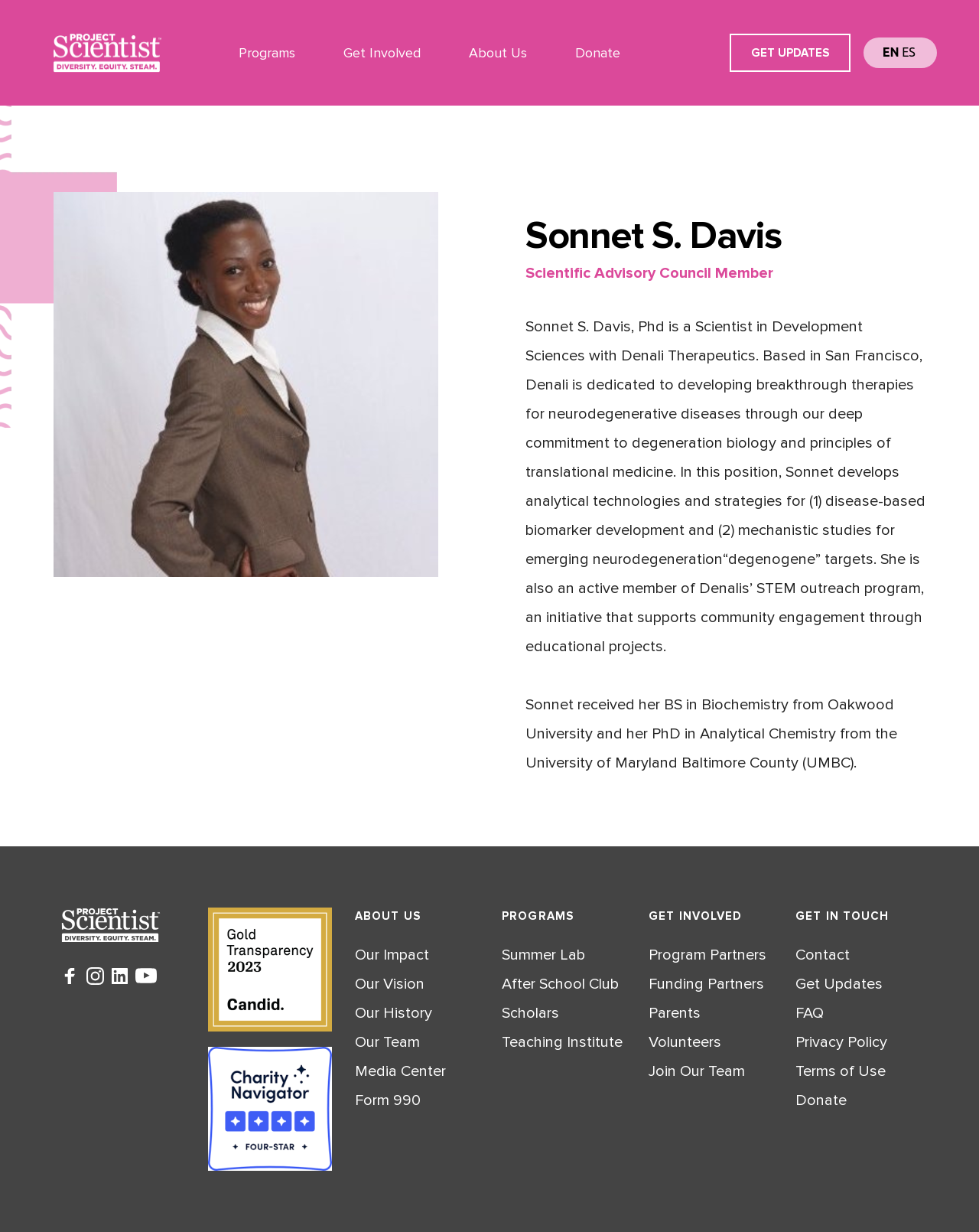Can you find the bounding box coordinates for the element to click on to achieve the instruction: "Learn about the 'Summer Lab' program"?

[0.513, 0.767, 0.598, 0.782]